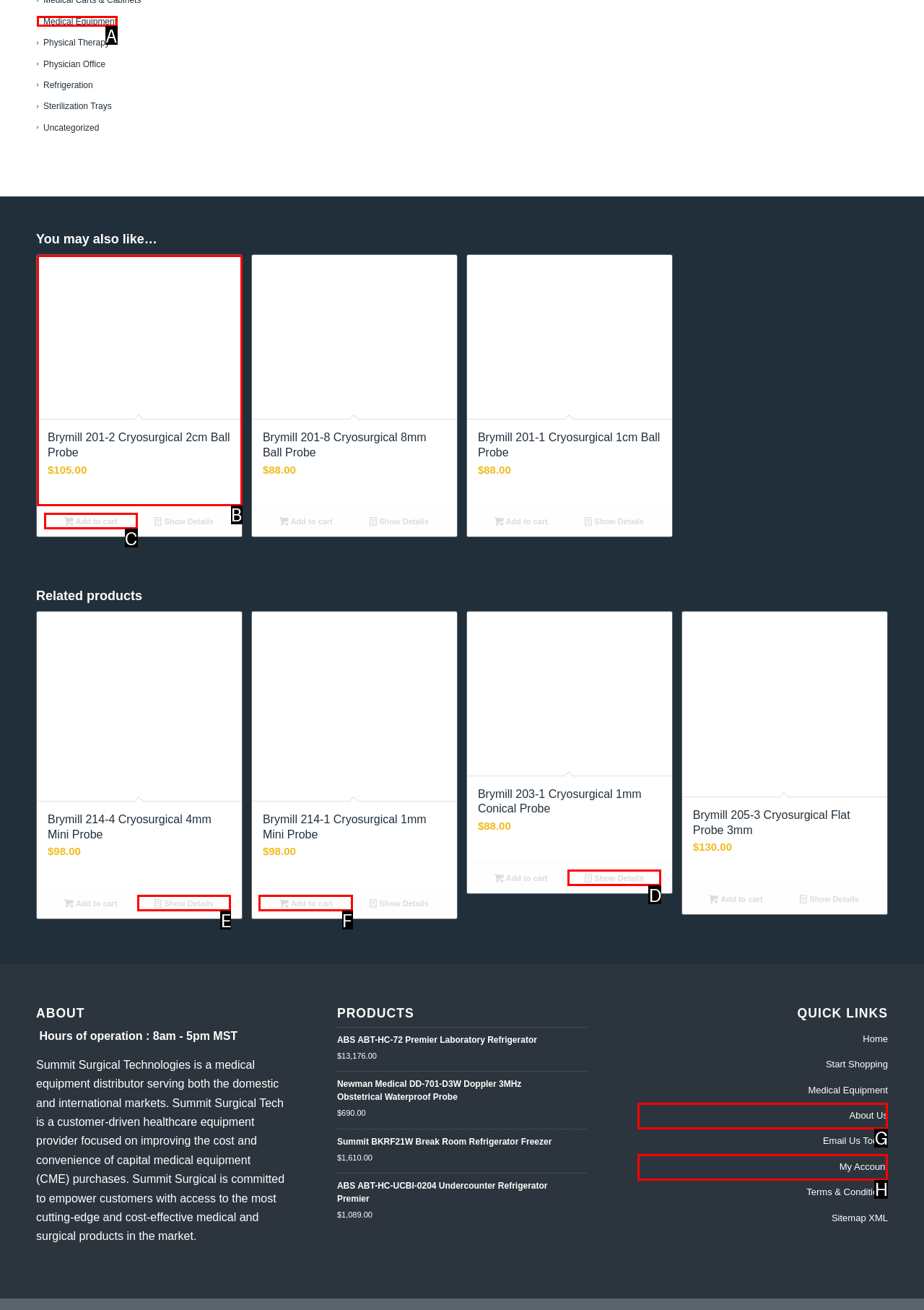For the instruction: Toggle the Table of Content, determine the appropriate UI element to click from the given options. Respond with the letter corresponding to the correct choice.

None